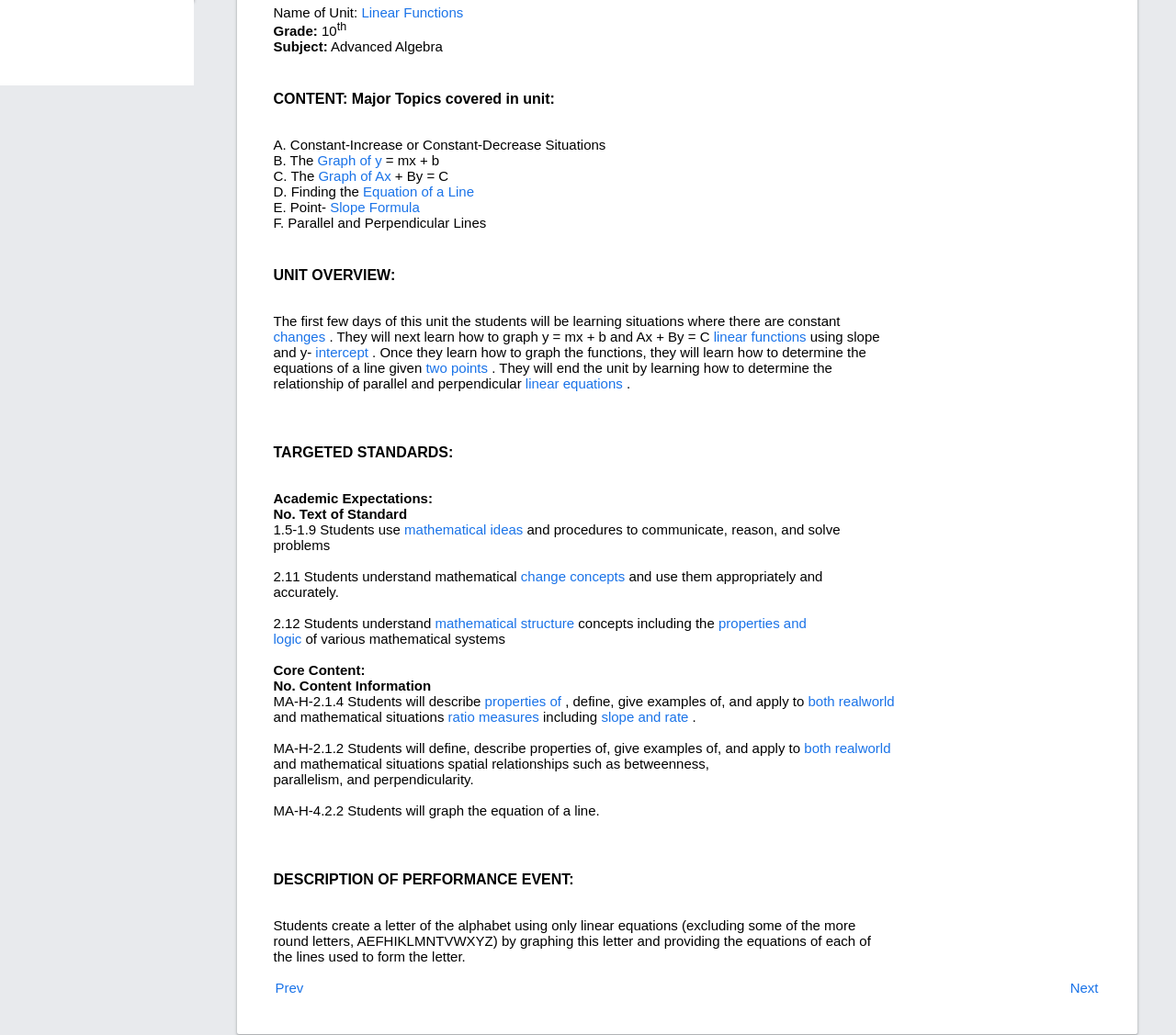Please determine the bounding box coordinates of the element's region to click for the following instruction: "Click on 'Linear Functions'".

[0.307, 0.004, 0.394, 0.019]